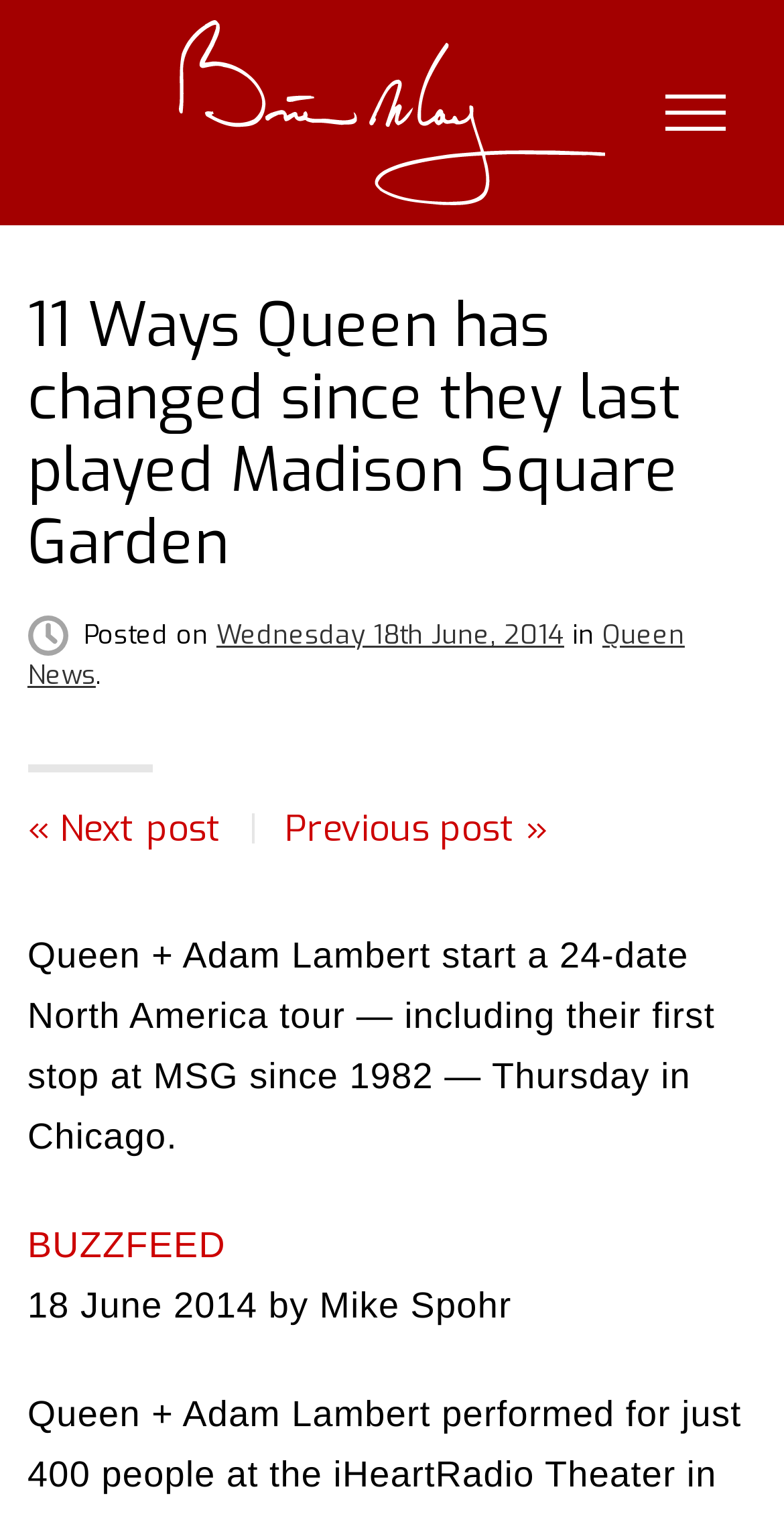Can you find the bounding box coordinates of the area I should click to execute the following instruction: "Read the previous post"?

[0.363, 0.53, 0.699, 0.562]